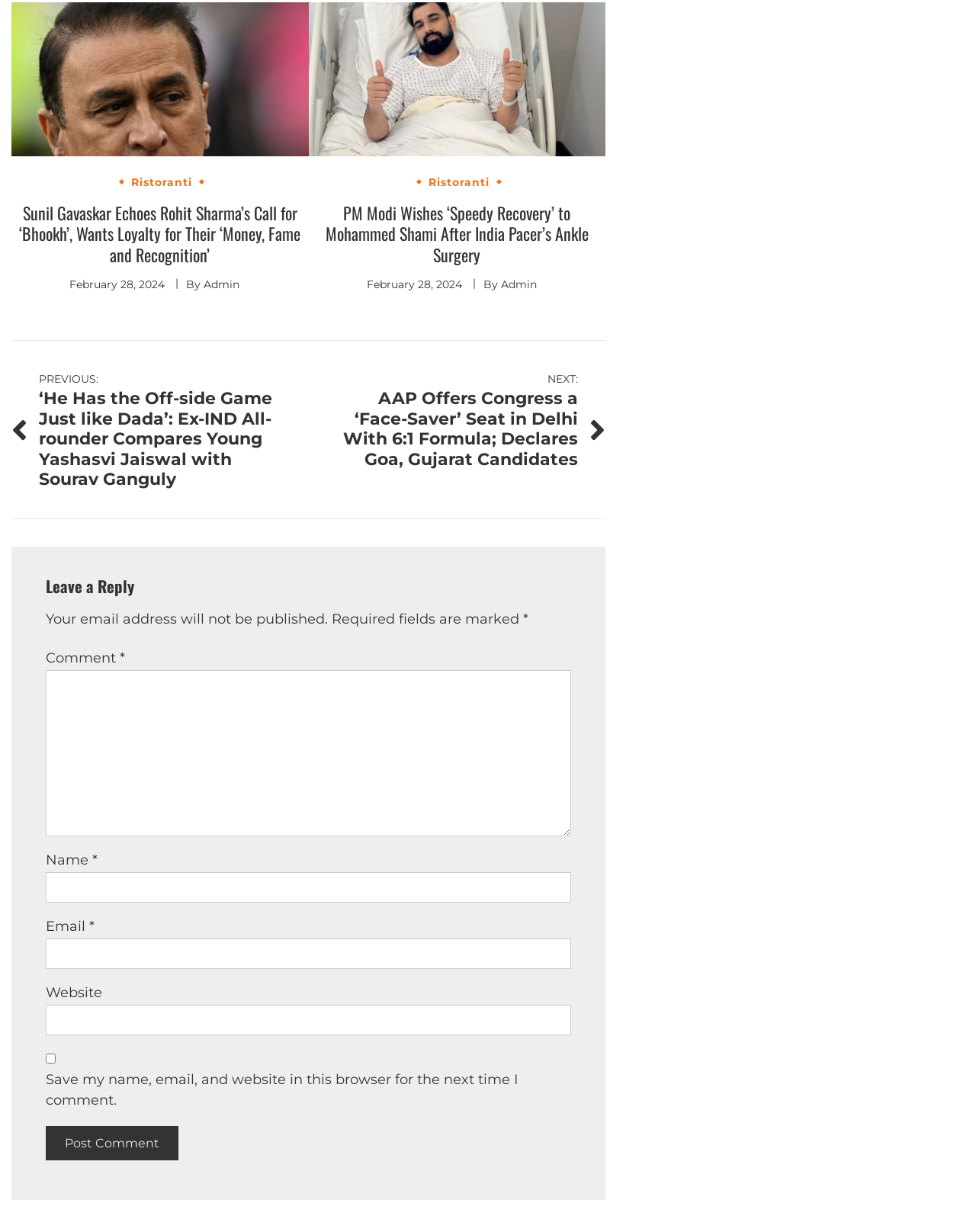How many articles are displayed on the page?
Look at the screenshot and respond with a single word or phrase.

2